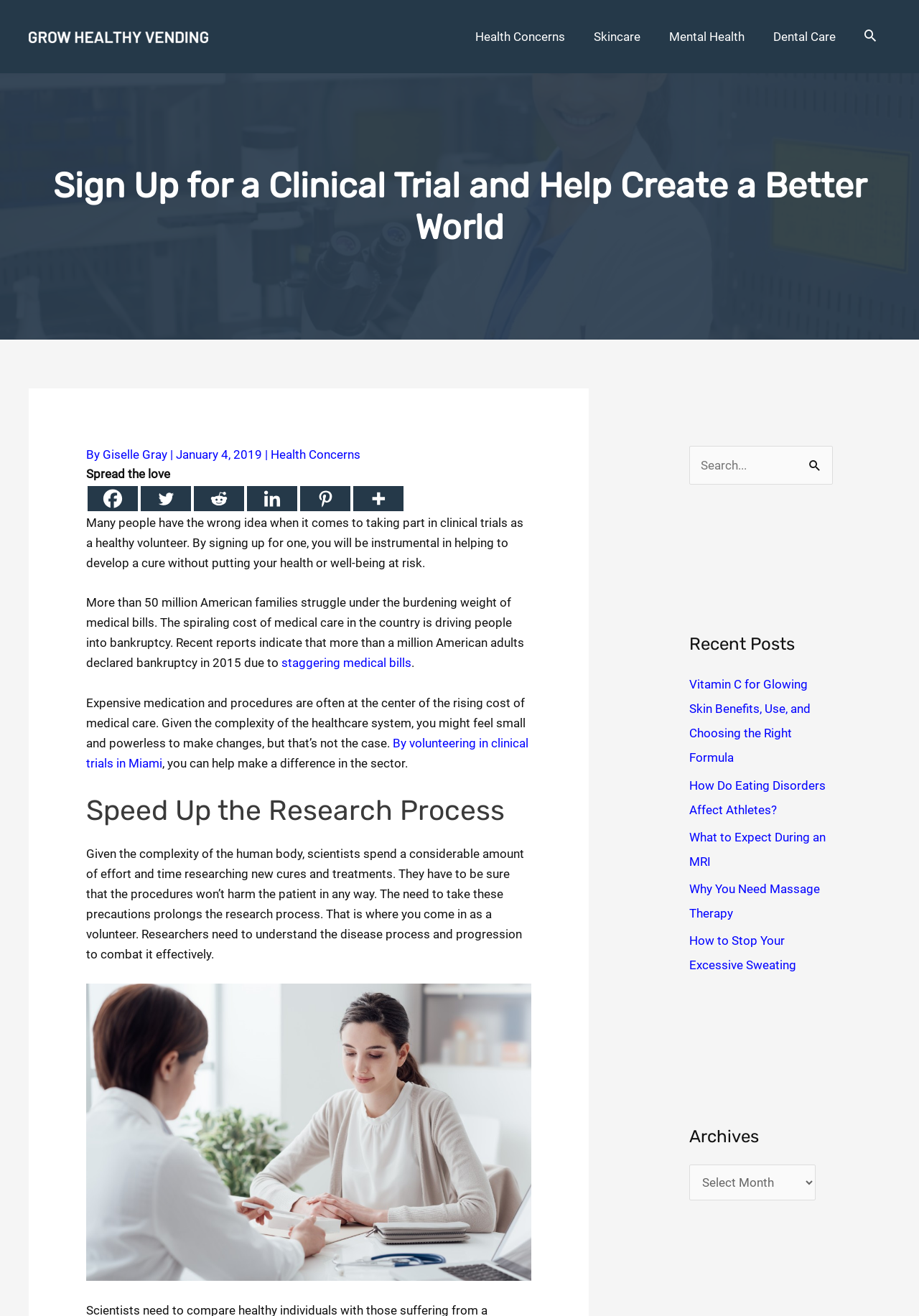Identify the bounding box coordinates of the region I need to click to complete this instruction: "Read the 'Vitamin C for Glowing Skin Benefits, Use, and Choosing the Right Formula' post".

[0.75, 0.515, 0.882, 0.581]